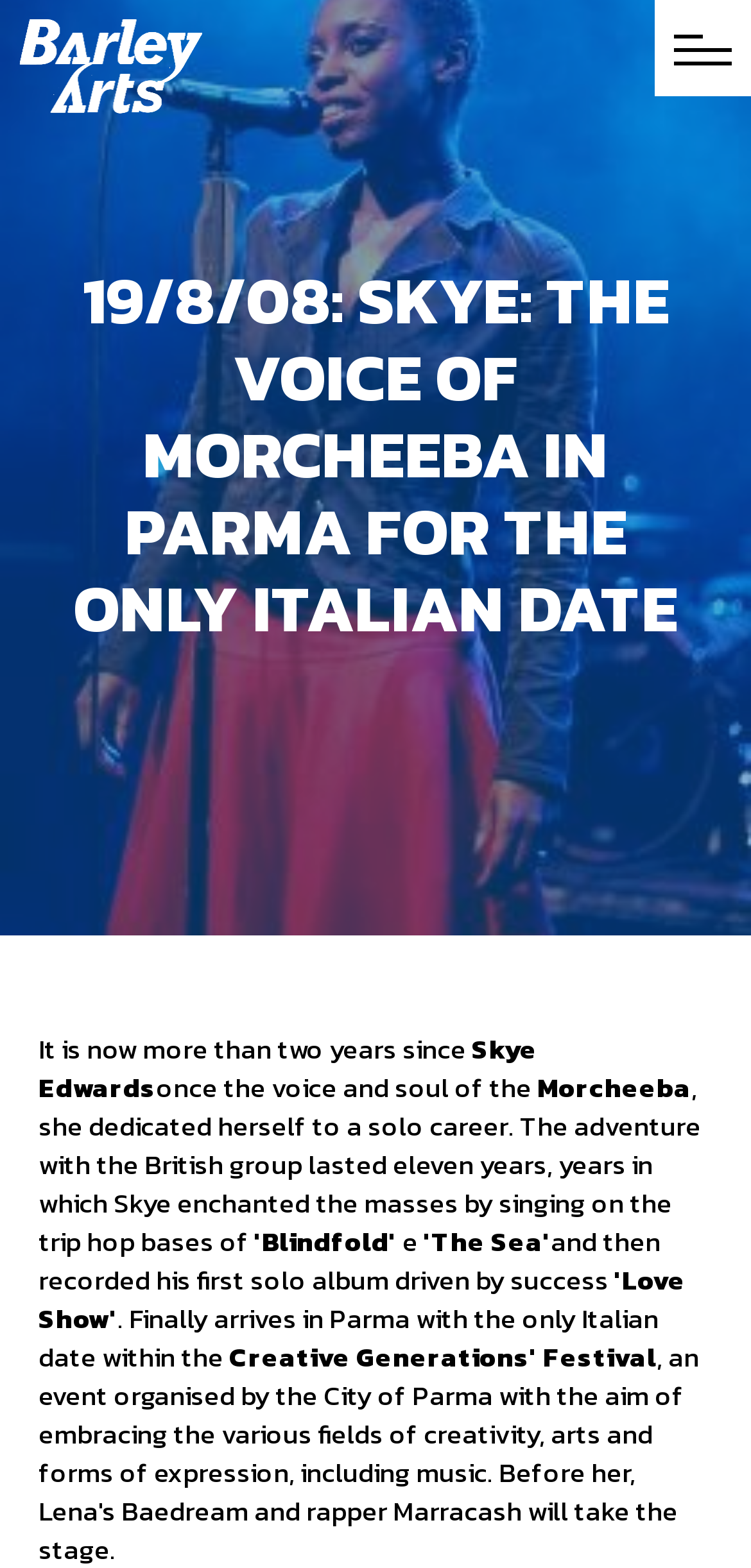Use a single word or phrase to answer the question:
Who is the main subject of the article?

Skye Edwards